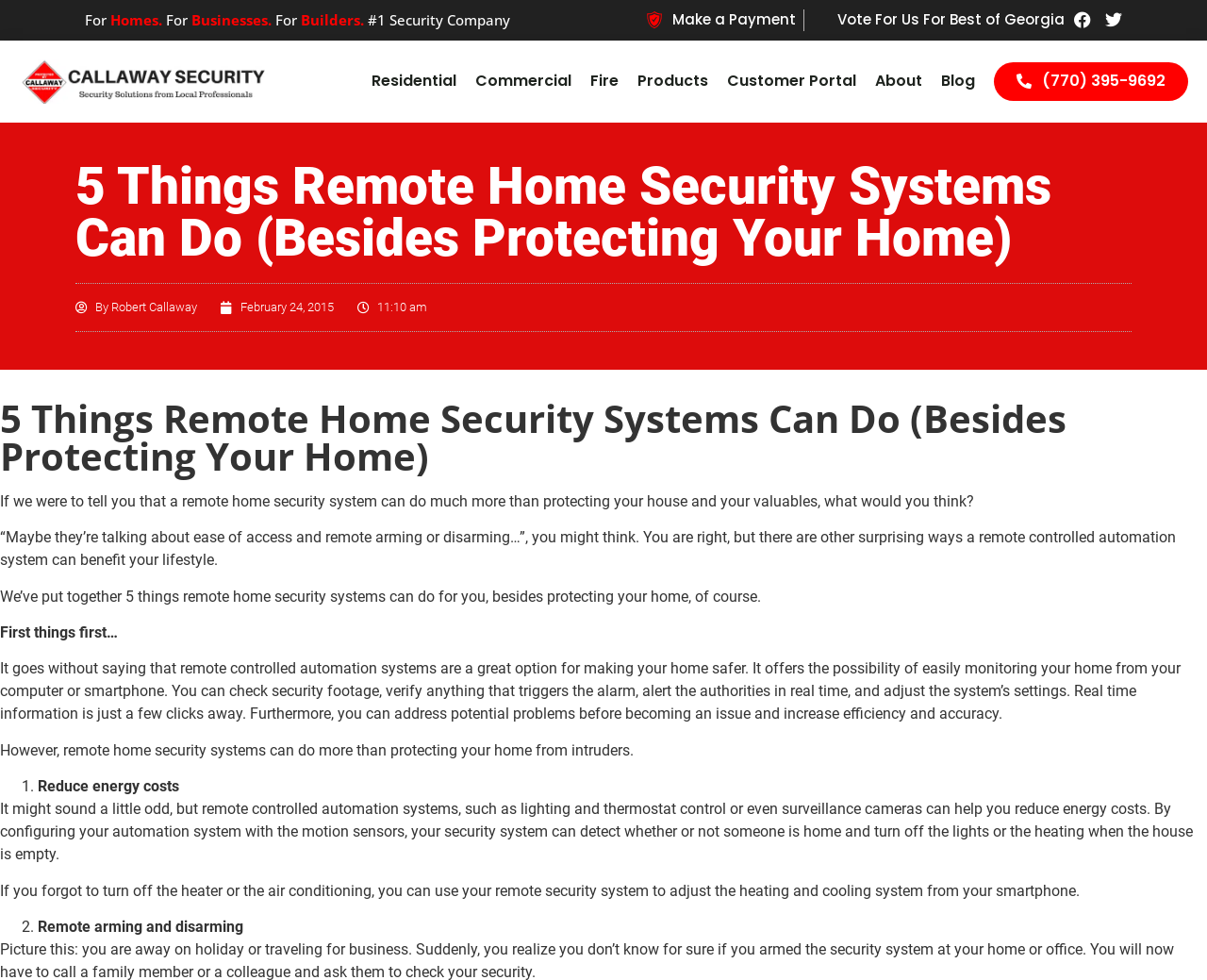Please provide a comprehensive answer to the question based on the screenshot: How can remote home security systems reduce energy costs?

I found this answer by reading the section that discusses the first benefit of remote home security systems, which is reducing energy costs. The text explains that by configuring the automation system with motion sensors, the system can detect whether someone is home and turn off lights or heating/cooling when the house is empty.